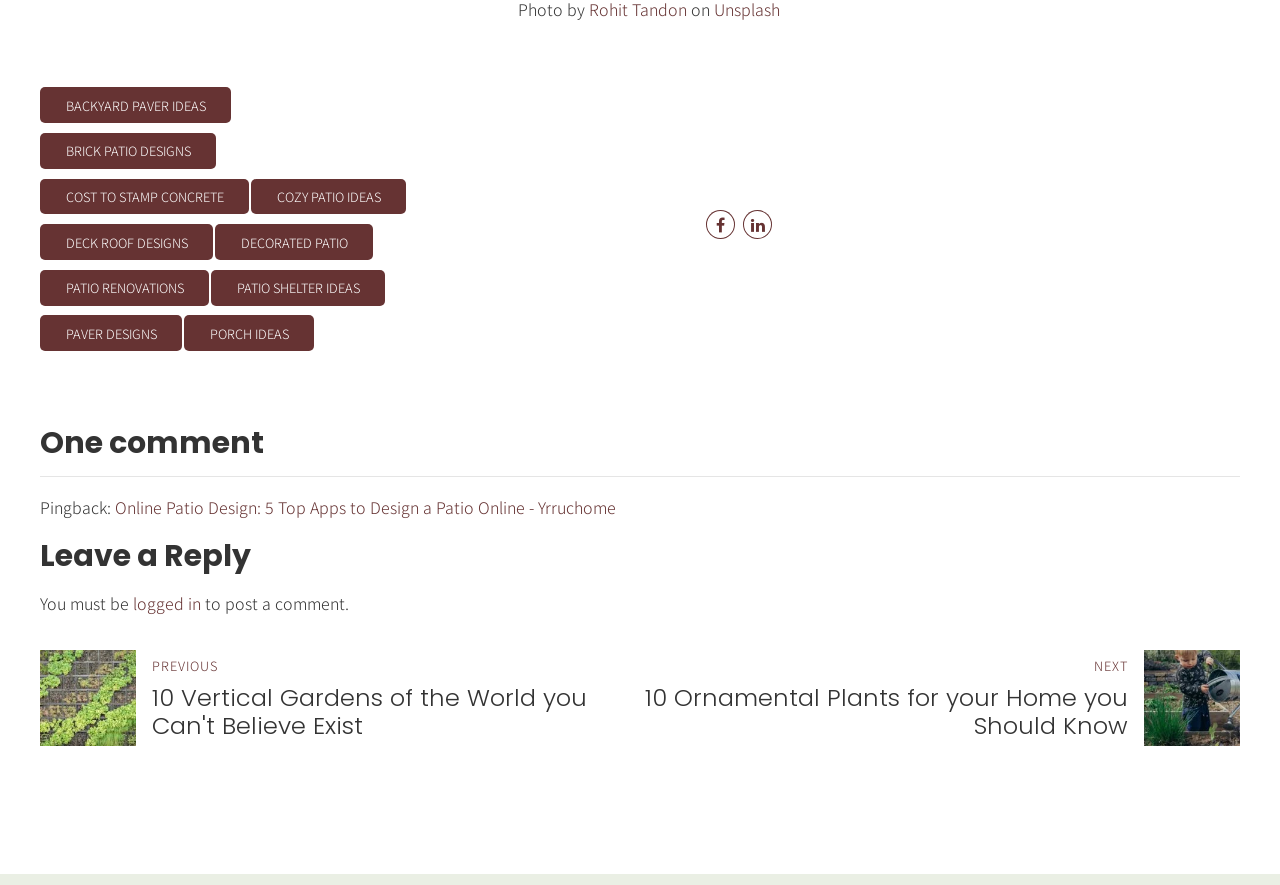What is the topic of the webpage?
Provide a comprehensive and detailed answer to the question.

Based on the links provided on the webpage, such as 'BACKYARD PAVER IDEAS', 'BRICK PATIO DESIGNS', and 'PATIO RENOVATIONS', it can be inferred that the topic of the webpage is related to patio design.